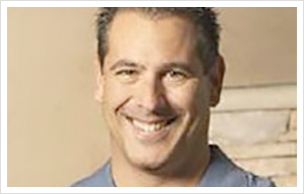Utilize the information from the image to answer the question in detail:
What is Joe's passion?

According to the caption, Joe Manzella is recognized for his passion for sandwiches, which is evident in his dedication to exploring regional favorites across the country and introducing the 'Famous 50' sandwich program.